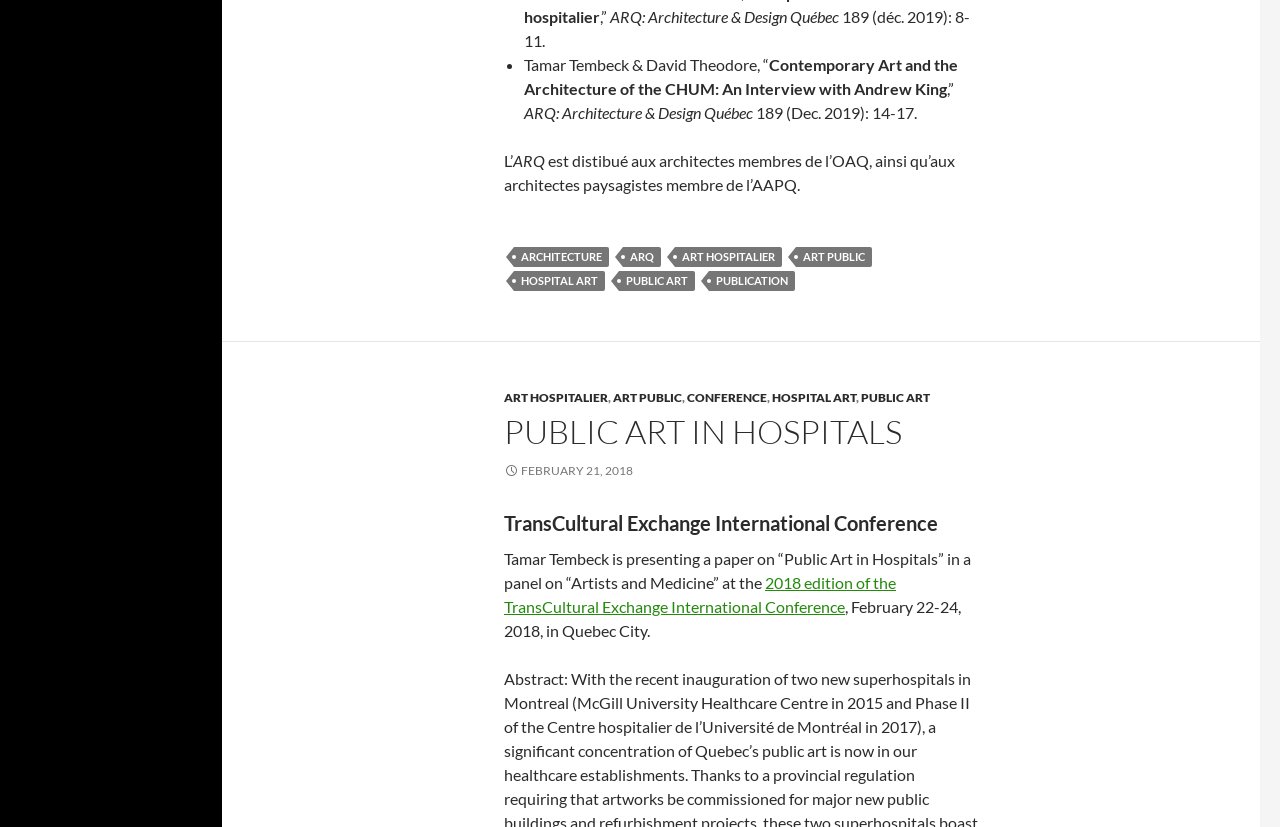Refer to the image and provide an in-depth answer to the question:
What is the date of the TransCultural Exchange International Conference?

The date of the TransCultural Exchange International Conference can be found in the section where it is written ', February 22-24, 2018, in Quebec City'.